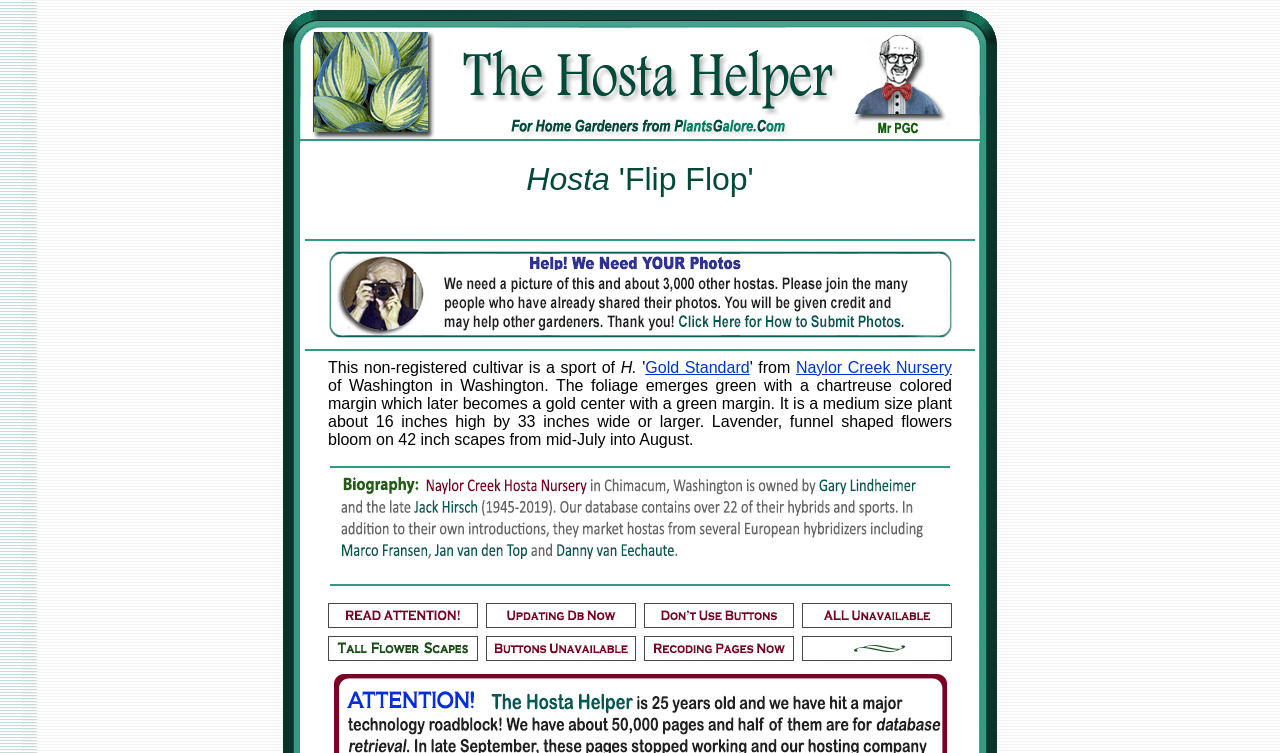Write an exhaustive caption that covers the webpage's main aspects.

This webpage is about a specific type of plant, Hosta 'Flip Flop', and provides detailed information about it. At the top of the page, there is a large image of the plant, taking up most of the width. Below the image, there is a table with multiple rows, each containing information about the plant. 

The first row has a cell with the plant's name, "Hosta 'Flip Flop'", followed by three cells, each containing a smaller image. The second row has a cell with a brief description of the plant, including its characteristics, size, and flowering period. This cell also contains two links, "Gold Standard" and "Naylor Creek Nursery", which are likely related to the plant's origin or cultivation. 

Below this row, there are multiple rows, each containing a cell with an image, and another cell with a set of links, each accompanied by a small icon. These links appear to be related to the plant's care, propagation, or other relevant information. The images and links are arranged in a grid-like pattern, with four columns and multiple rows. The images are relatively small, and the links are arranged in a compact manner, making it easy to scan and access the information. Overall, the webpage is focused on providing detailed information about the Hosta 'Flip Flop' plant, with a clear and organized layout.